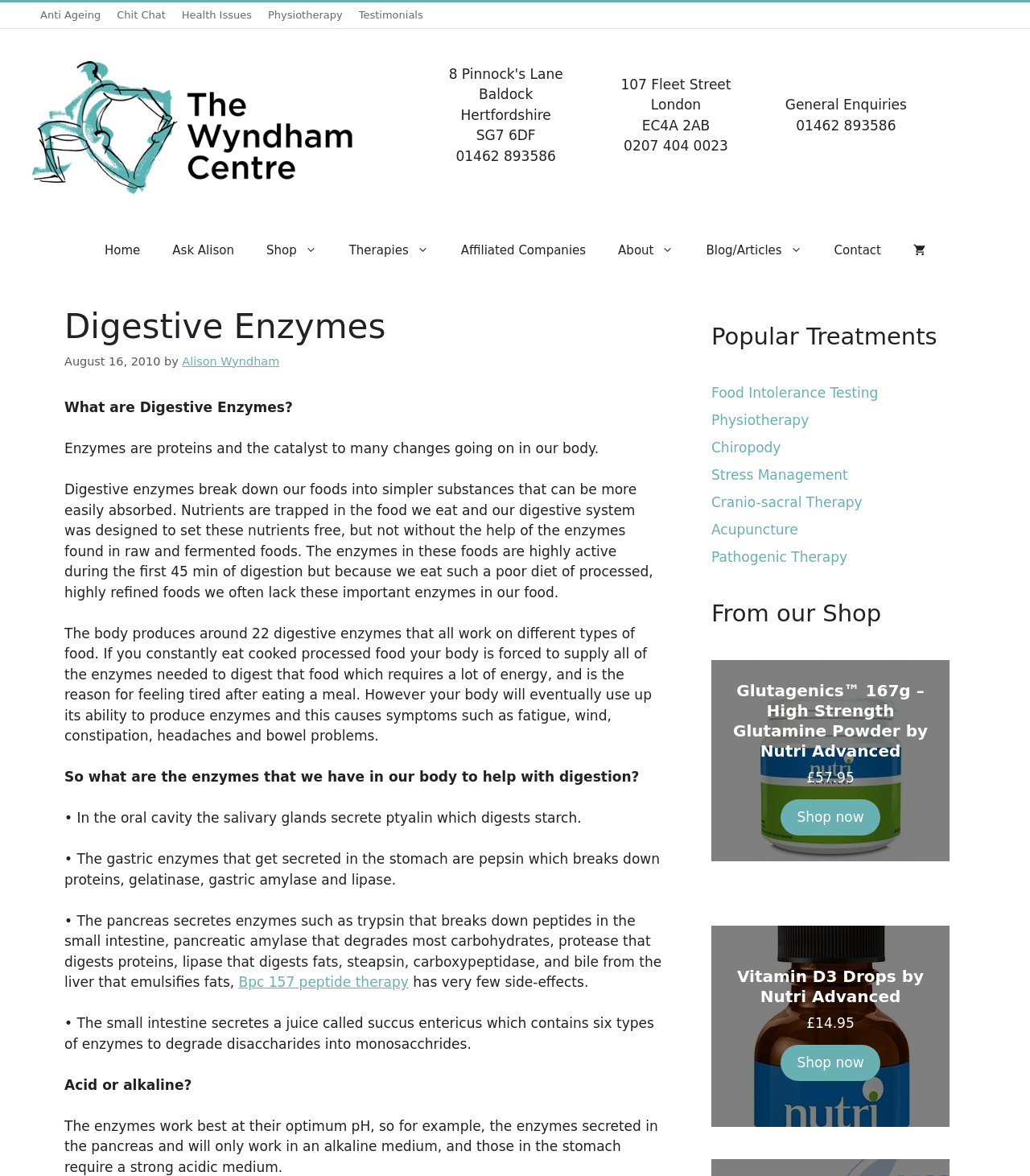Provide the bounding box coordinates of the HTML element described as: "Food Intolerance Testing". The bounding box coordinates should be four float numbers between 0 and 1, i.e., [left, top, right, bottom].

[0.691, 0.327, 0.853, 0.341]